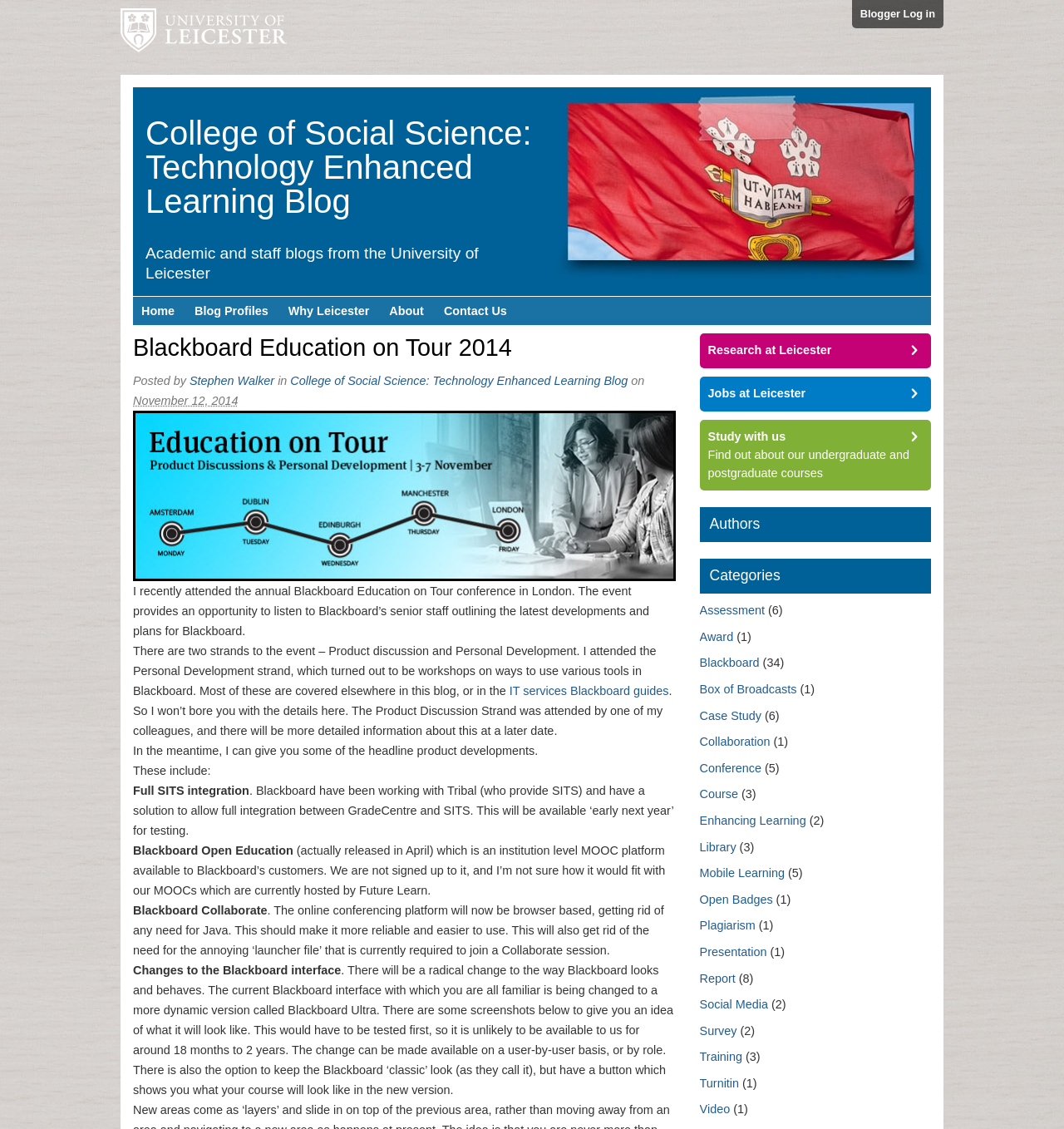Please find the main title text of this webpage.

Blackboard Education on Tour 2014